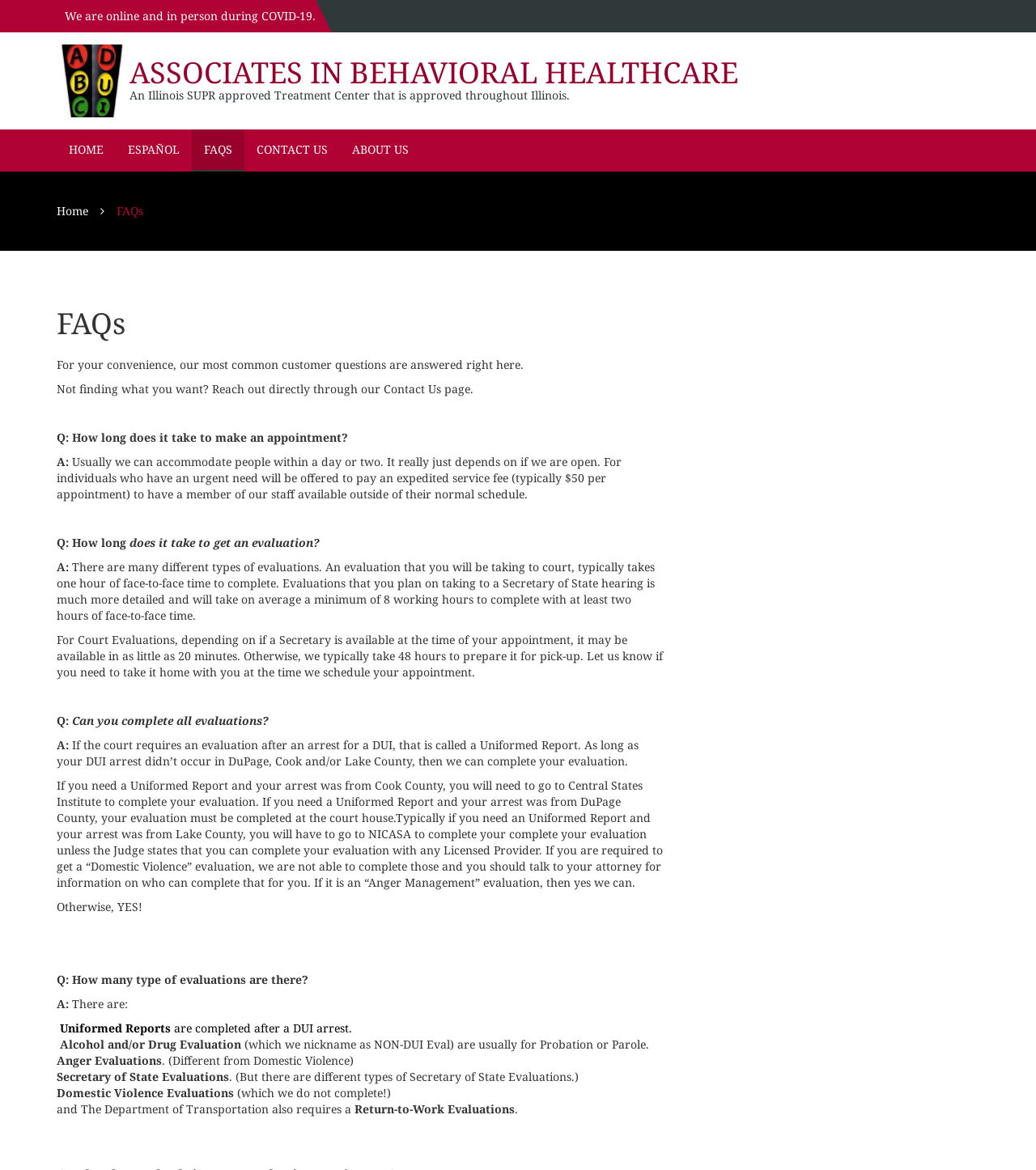Please pinpoint the bounding box coordinates for the region I should click to adhere to this instruction: "Click the 'HOME' link".

[0.055, 0.111, 0.112, 0.145]